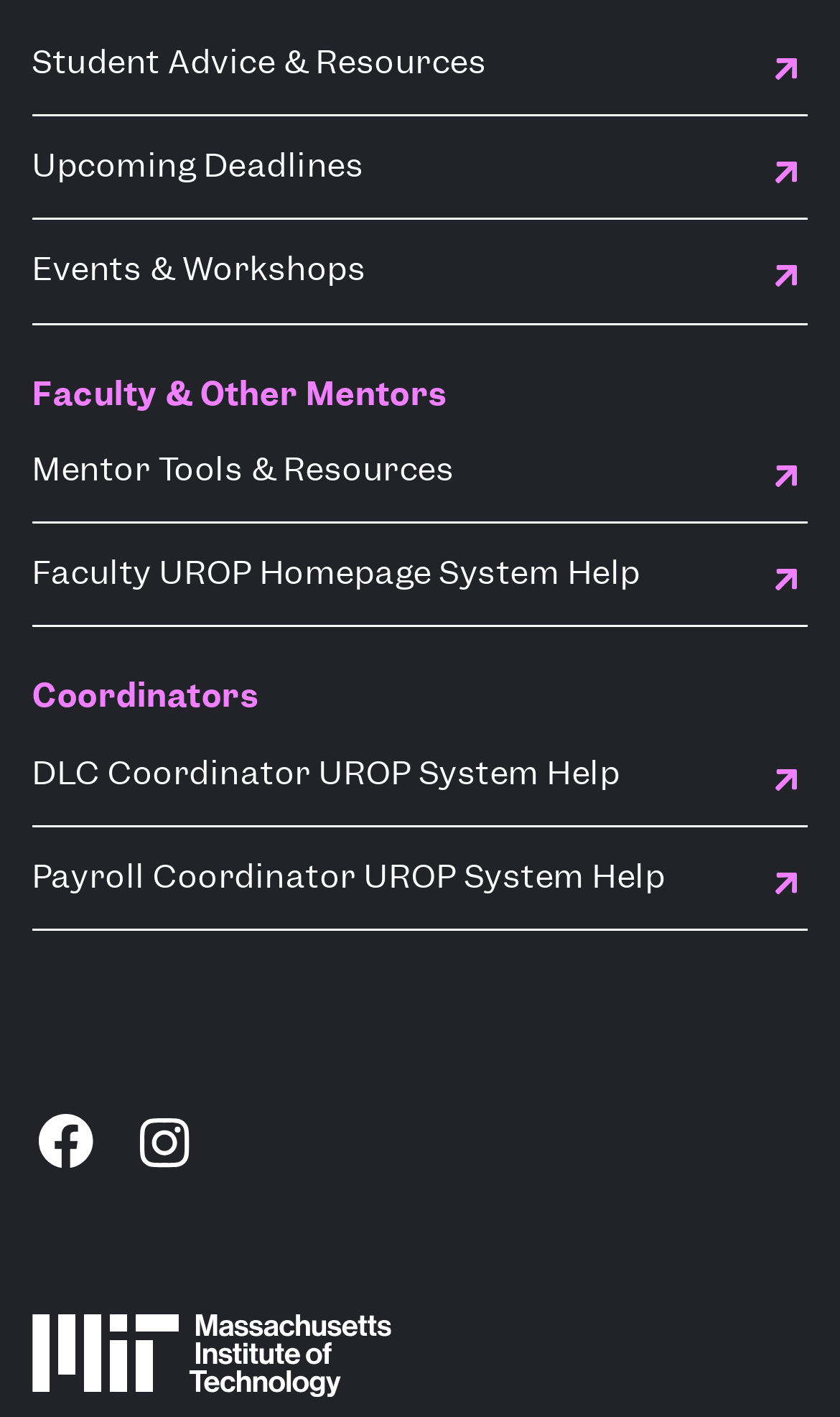Answer the question below with a single word or a brief phrase: 
What is the first link on the webpage?

Student Advice & Resources